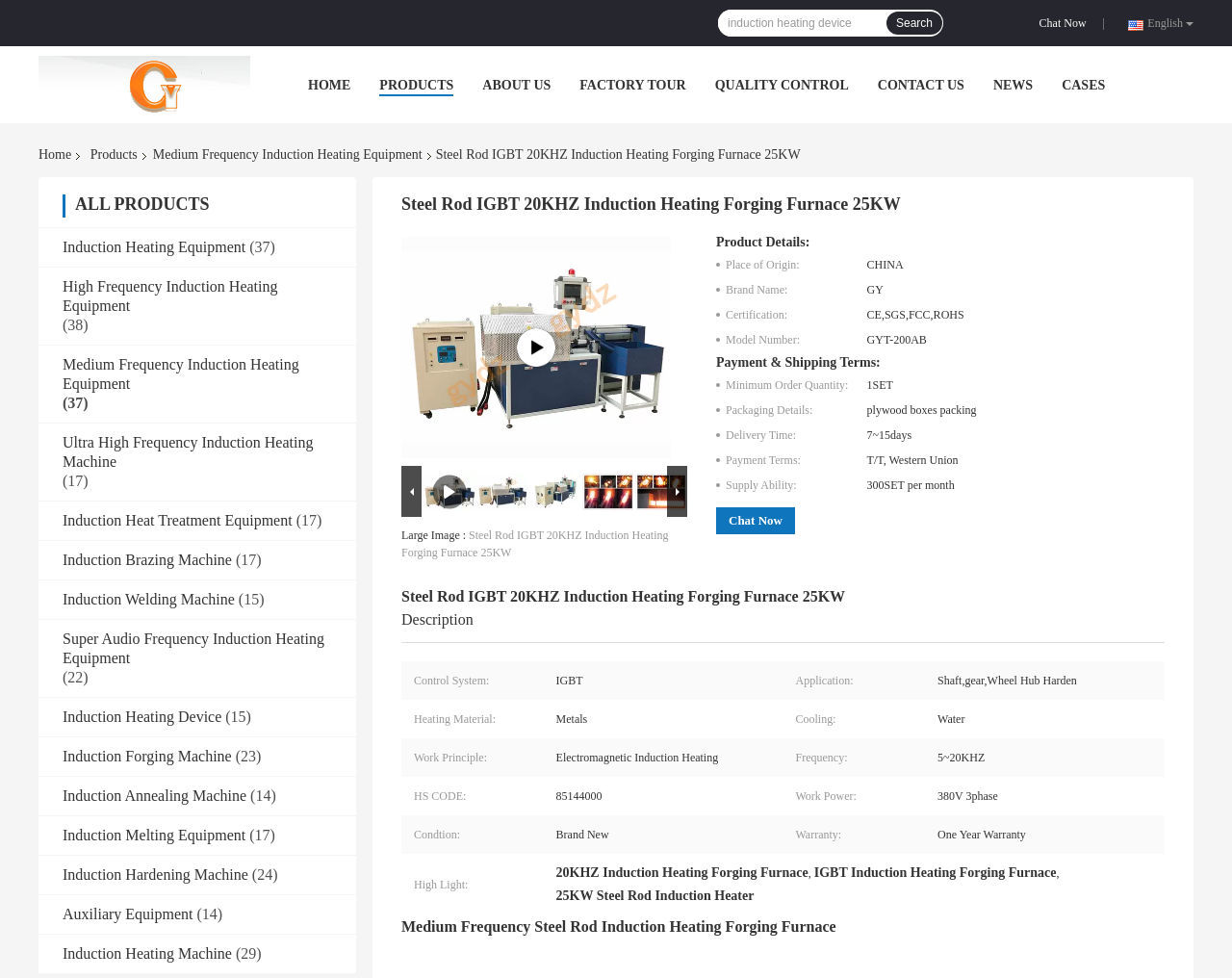Examine the image carefully and respond to the question with a detailed answer: 
How many product categories are there?

I counted the number of headings under 'Induction Heating Equipment' and found 11 categories, including 'Induction Heating Device', 'Induction Forging Machine', and 'Auxiliary Equipment'.